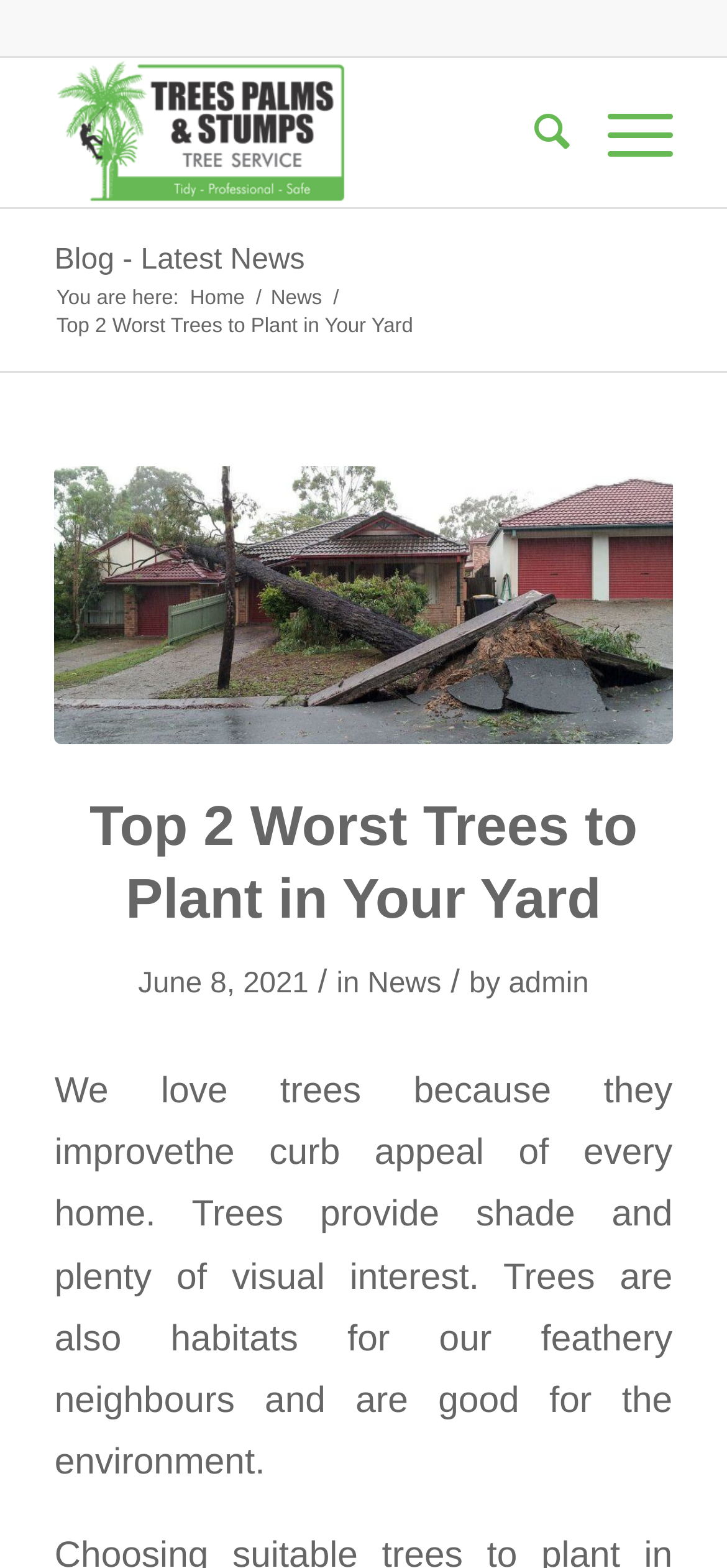Can you specify the bounding box coordinates for the region that should be clicked to fulfill this instruction: "Learn about the top 2 worst trees to plant".

[0.075, 0.297, 0.925, 0.475]